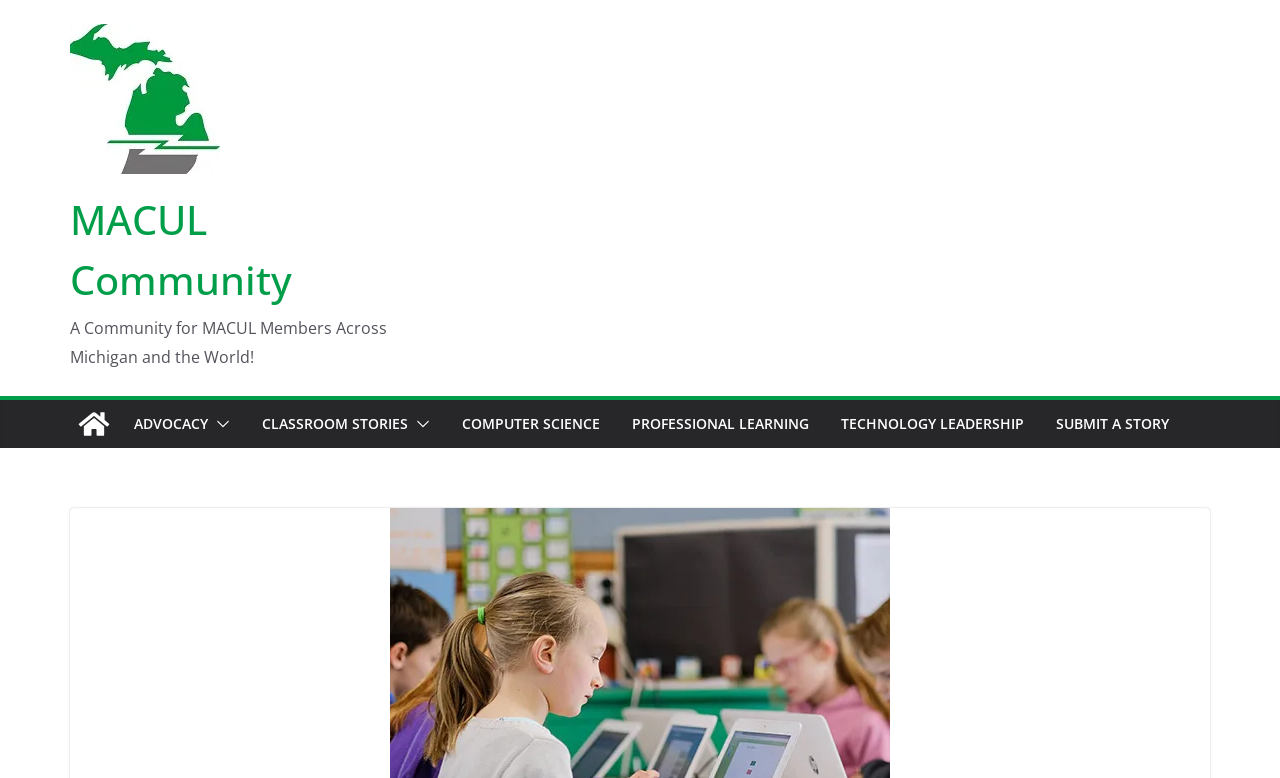Determine the bounding box coordinates of the UI element that matches the following description: "title="MACUL Community"". The coordinates should be four float numbers between 0 and 1 in the format [left, top, right, bottom].

[0.055, 0.514, 0.092, 0.575]